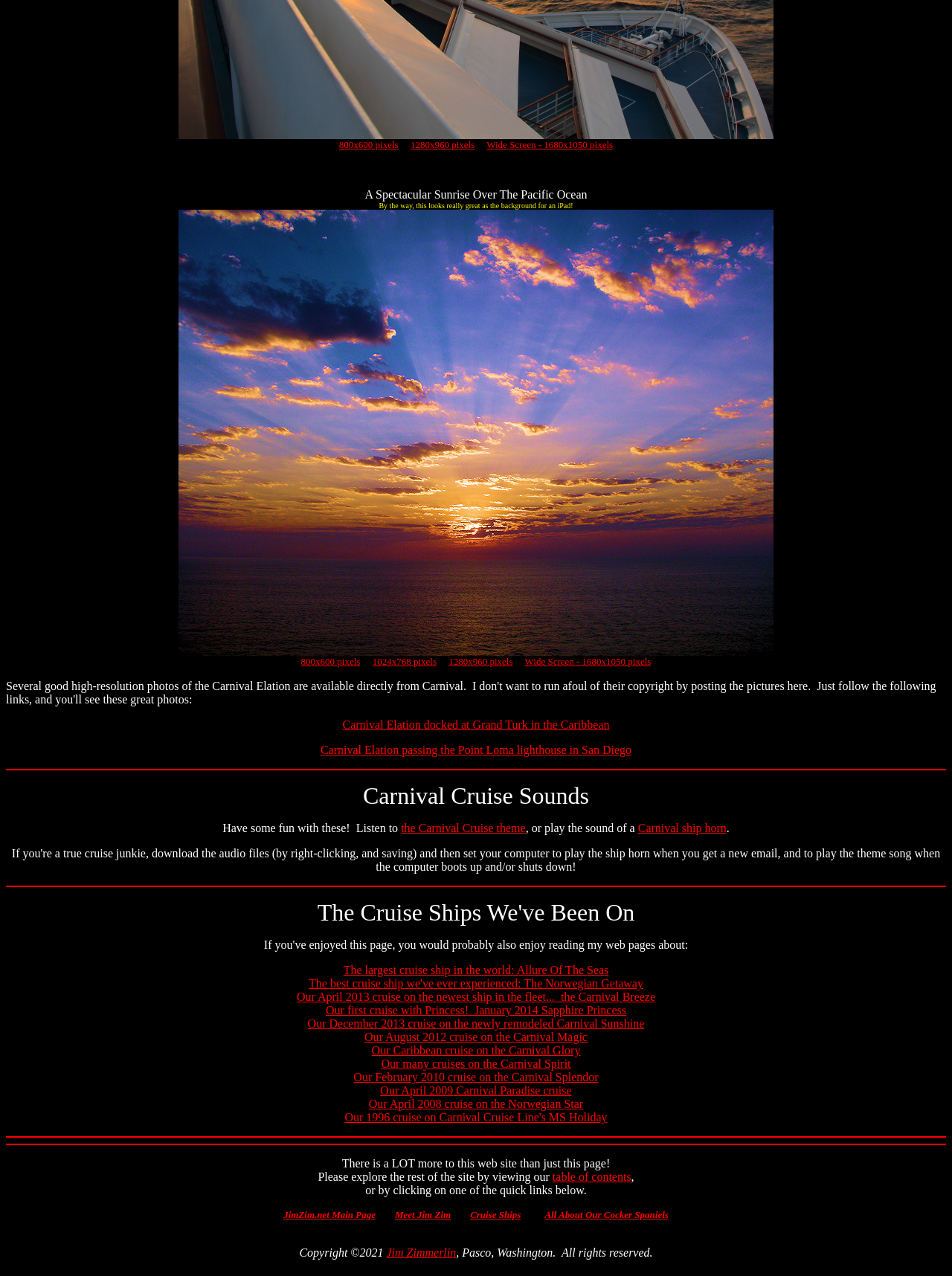Using details from the image, please answer the following question comprehensively:
What is the purpose of the 'Carnival Cruise Sounds' section?

The 'Carnival Cruise Sounds' section on the webpage contains links to sounds such as the Carnival Cruise theme and the sound of a Carnival ship horn, suggesting that the purpose of this section is to provide fun and entertaining sounds related to Carnival cruises.